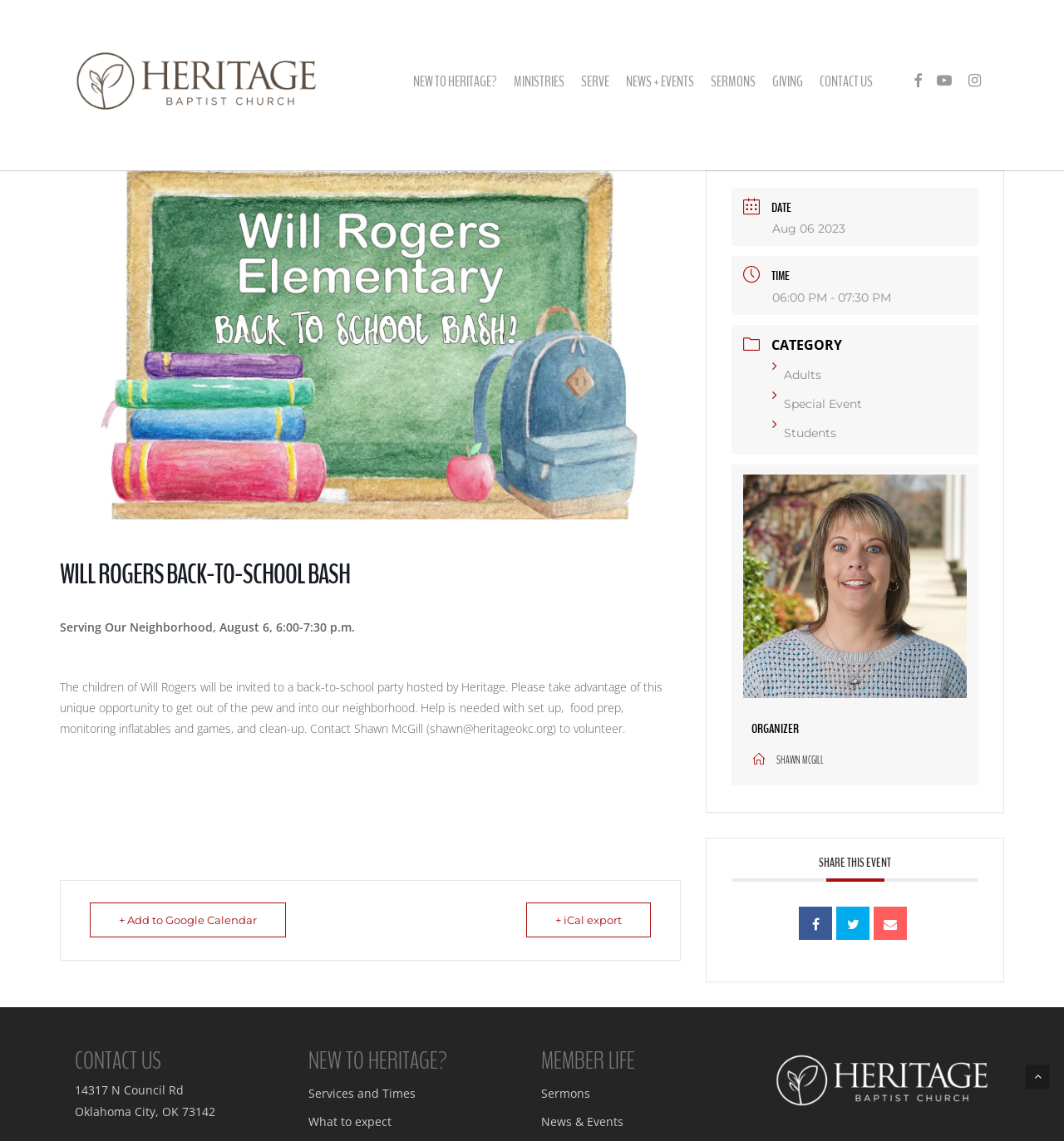Pinpoint the bounding box coordinates of the clickable element to carry out the following instruction: "Share this event on Facebook."

[0.751, 0.794, 0.782, 0.824]